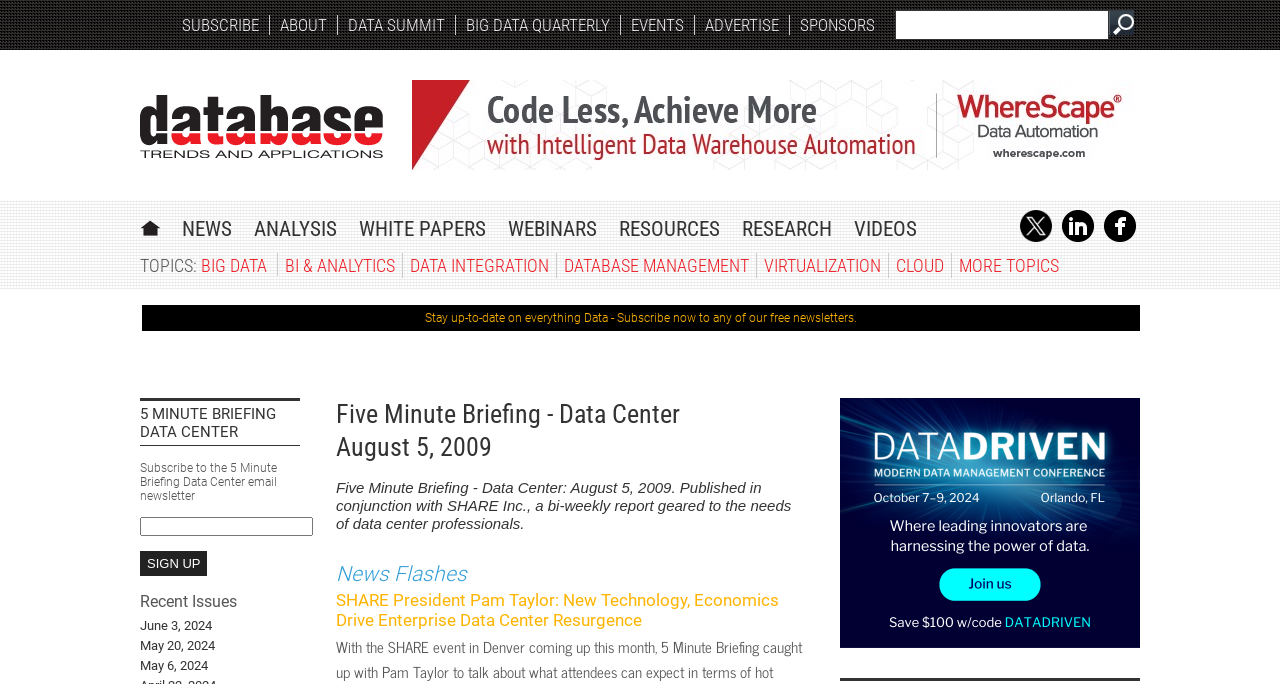What are the topics listed under 'TOPICS:'?
Please provide a comprehensive answer based on the visual information in the image.

The topics listed under 'TOPICS:' can be found in the links 'BIG DATA', 'BI & ANALYTICS', 'DATA INTEGRATION', 'DATABASE MANAGEMENT', 'VIRTUALIZATION', 'CLOUD', and 'MORE TOPICS' which are located below the static text 'TOPICS:' and suggest that these are the topics covered in the newsletter or website.